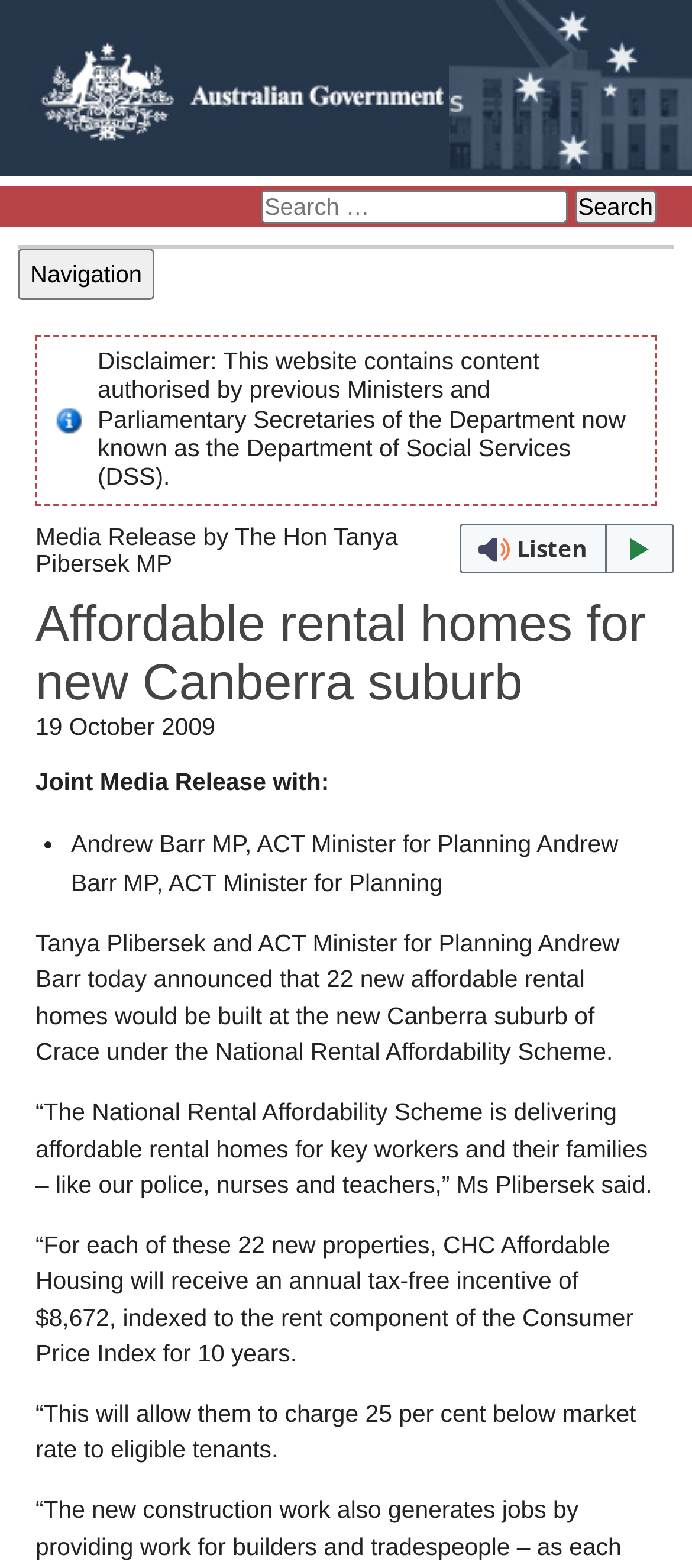Please provide a comprehensive answer to the question based on the screenshot: Who is the ACT Minister for Planning mentioned?

I found the answer by reading the text content of the webpage, specifically the section where it mentions the joint media release with 'Andrew Barr MP, ACT Minister for Planning'.